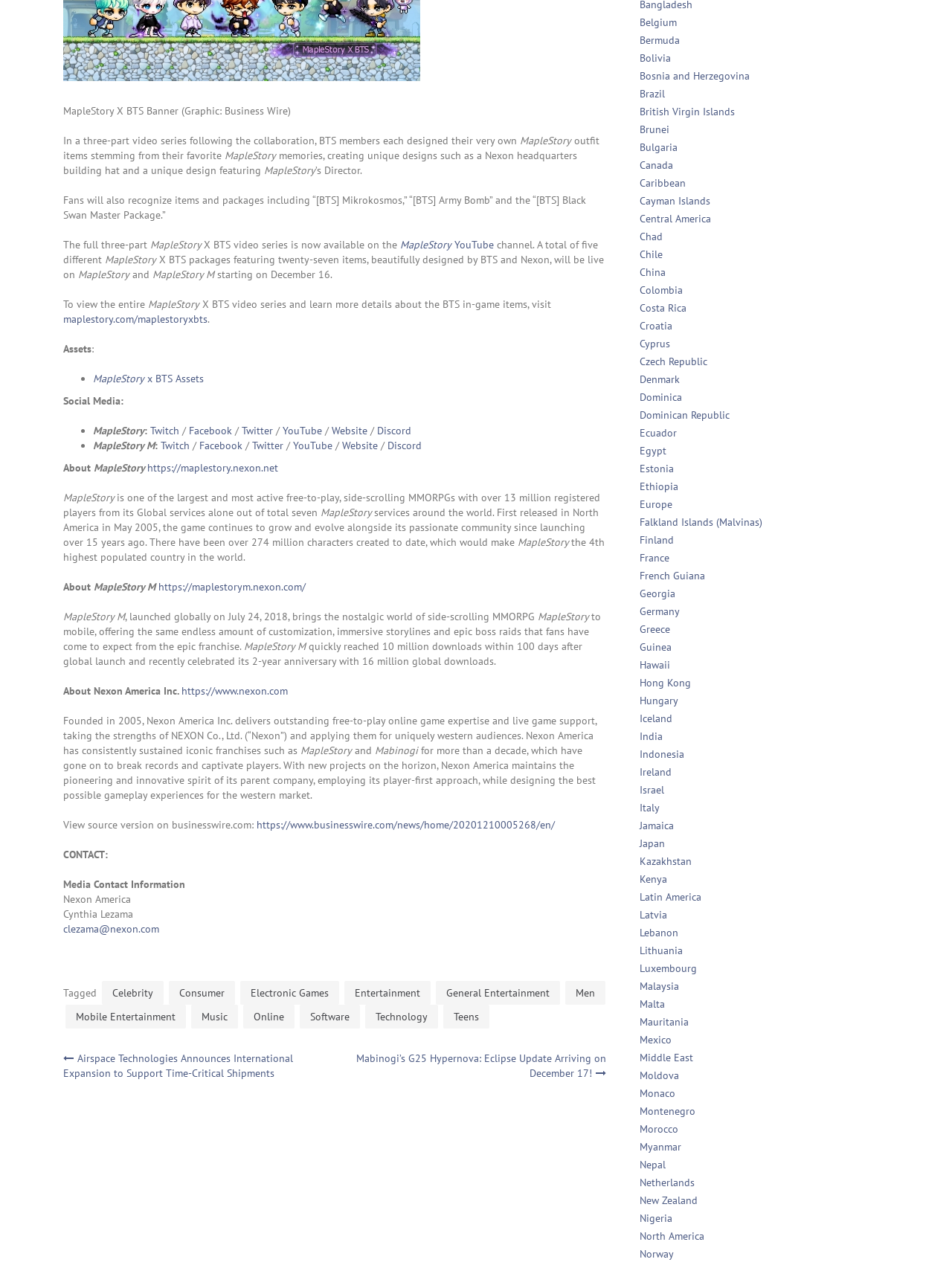When was MapleStory M launched globally?
Examine the image and provide an in-depth answer to the question.

The answer can be found in the sentence 'MapleStory M, launched globally on July 24, 2018, brings the nostalgic world of side-scrolling MMORPG to mobile, offering the same endless amount of customization, immersive storylines and epic boss raids that fans have come to expect from the epic franchise.'